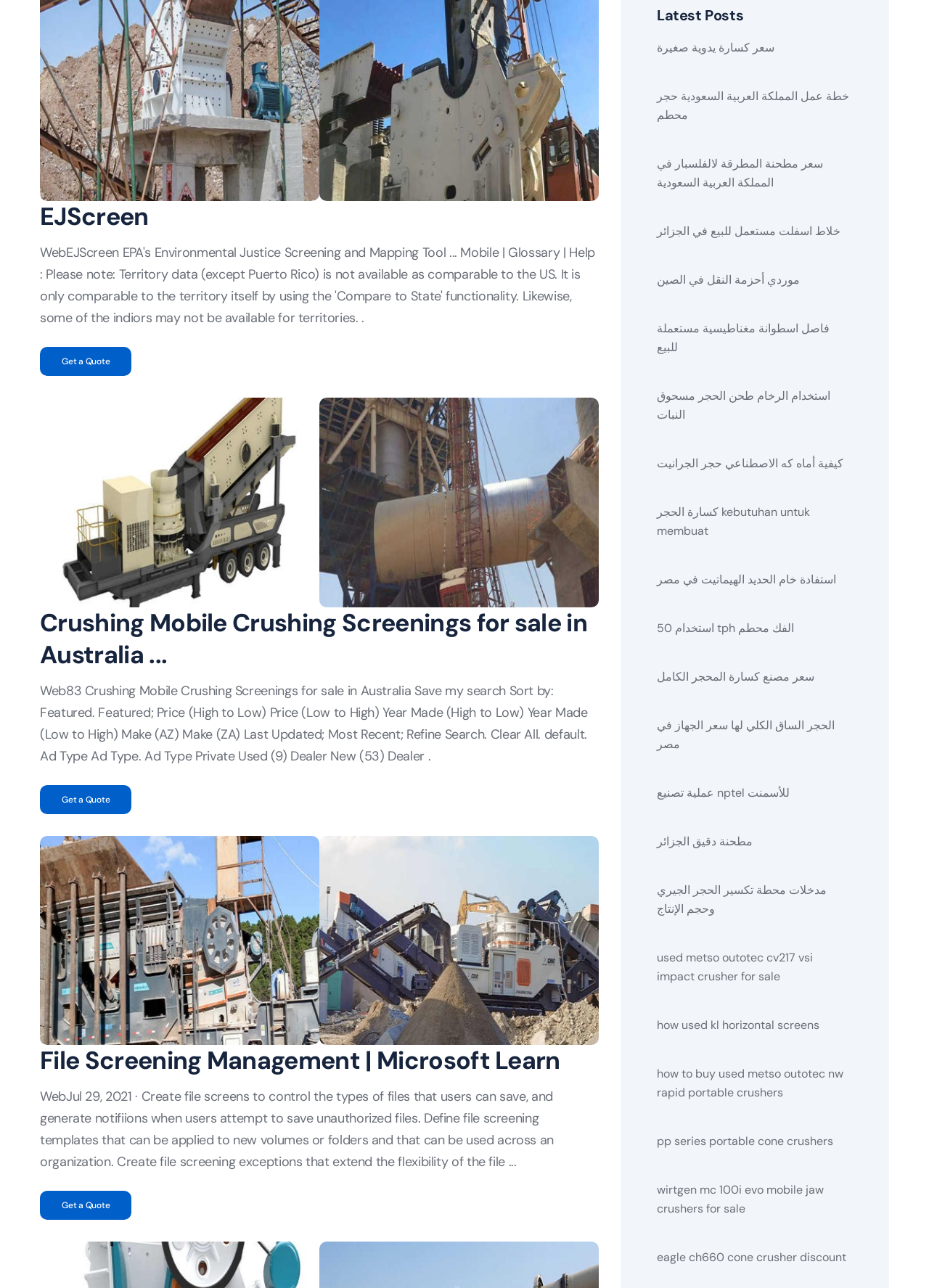From the webpage screenshot, predict the bounding box coordinates (top-left x, top-left y, bottom-right x, bottom-right y) for the UI element described here: Get a Quote

[0.043, 0.925, 0.142, 0.947]